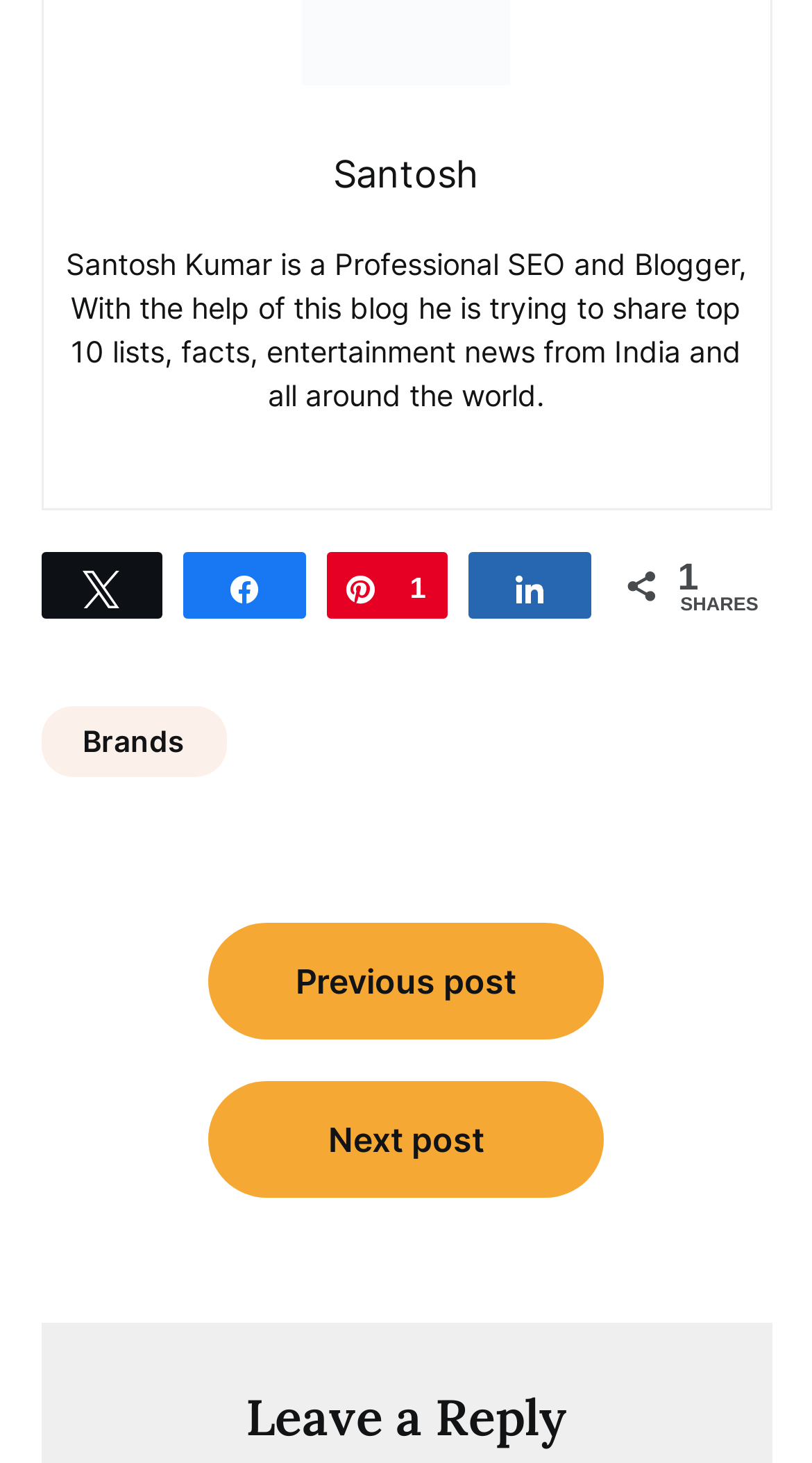Respond to the following question with a brief word or phrase:
How many social media sharing links are there?

4